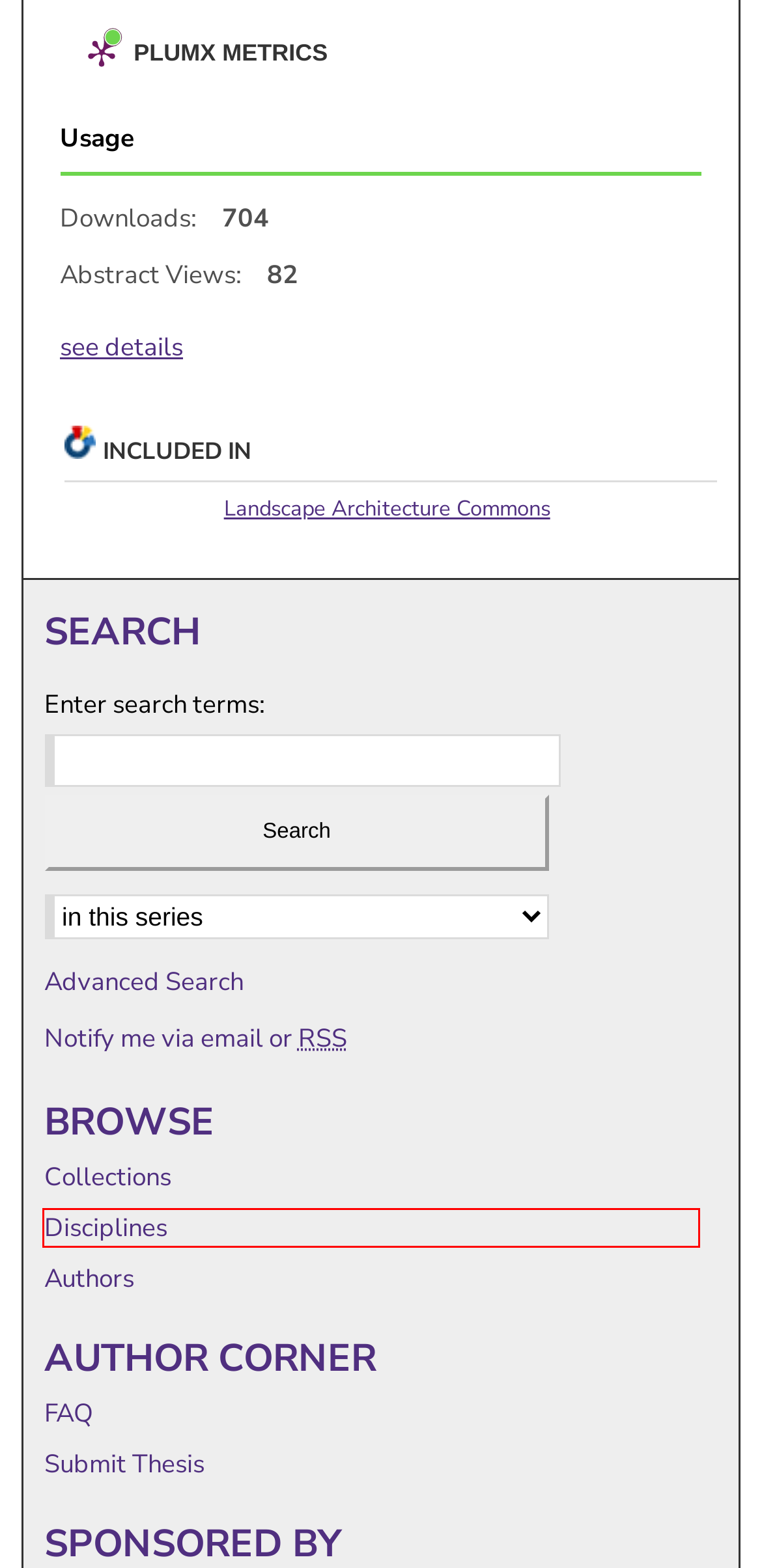You are presented with a screenshot of a webpage that includes a red bounding box around an element. Determine which webpage description best matches the page that results from clicking the element within the red bounding box. Here are the candidates:
A. Authors and Works by Discipline
B. Please Log In
C. About Institutional Repositories | LSU Scholarly Repository | Louisiana State University Research
D. PlumX
E. Landscape Architecture | Open Access Articles | Digital Commons Network™
F. Frequently Asked Questions | LSU Scholarly Repository | Louisiana State University Research
G. LSU Master's Theses: Custom Email Notifications and RSS
H. Browse by Author | LSU Scholarly Repository | Louisiana State University Research

A